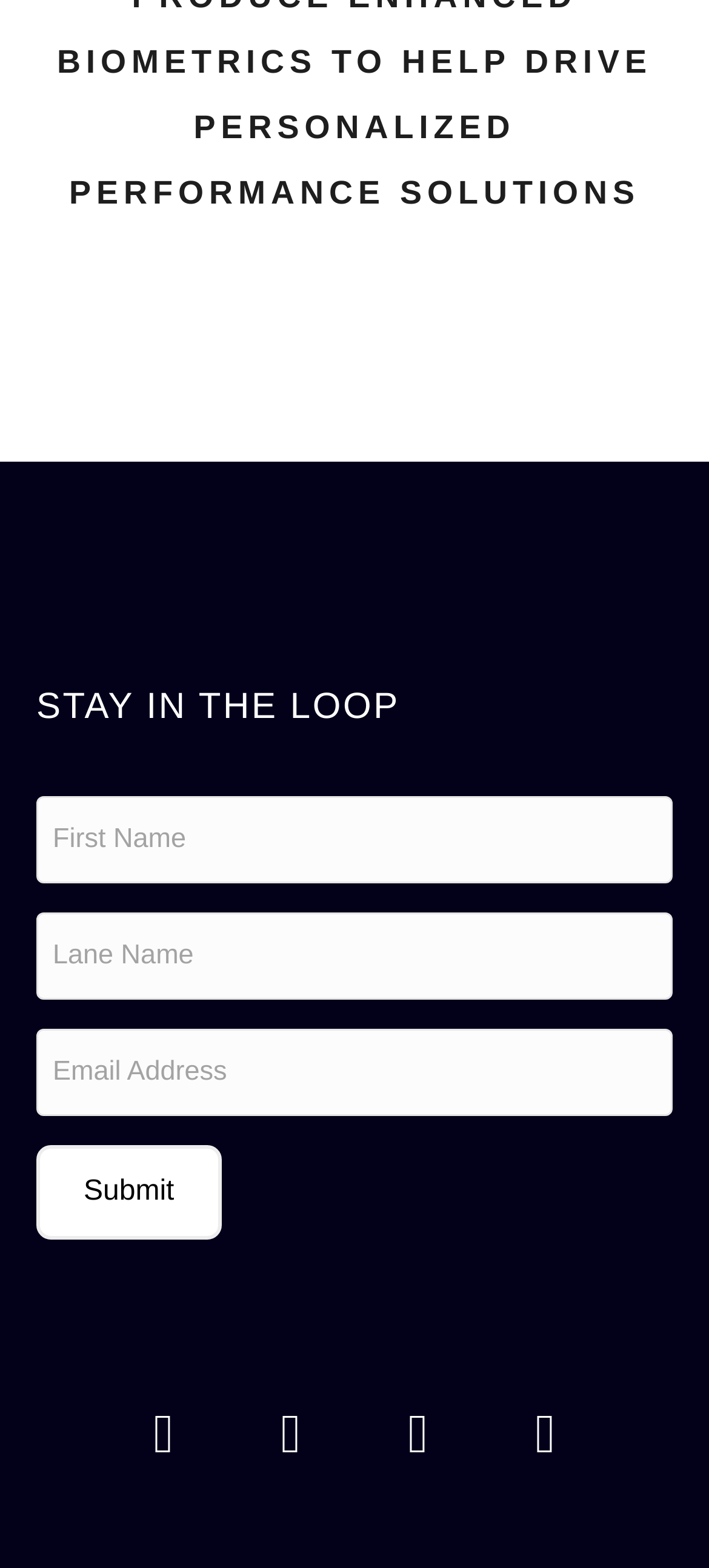Pinpoint the bounding box coordinates of the clickable element to carry out the following instruction: "Follow on TikTok."

[0.154, 0.881, 0.308, 0.951]